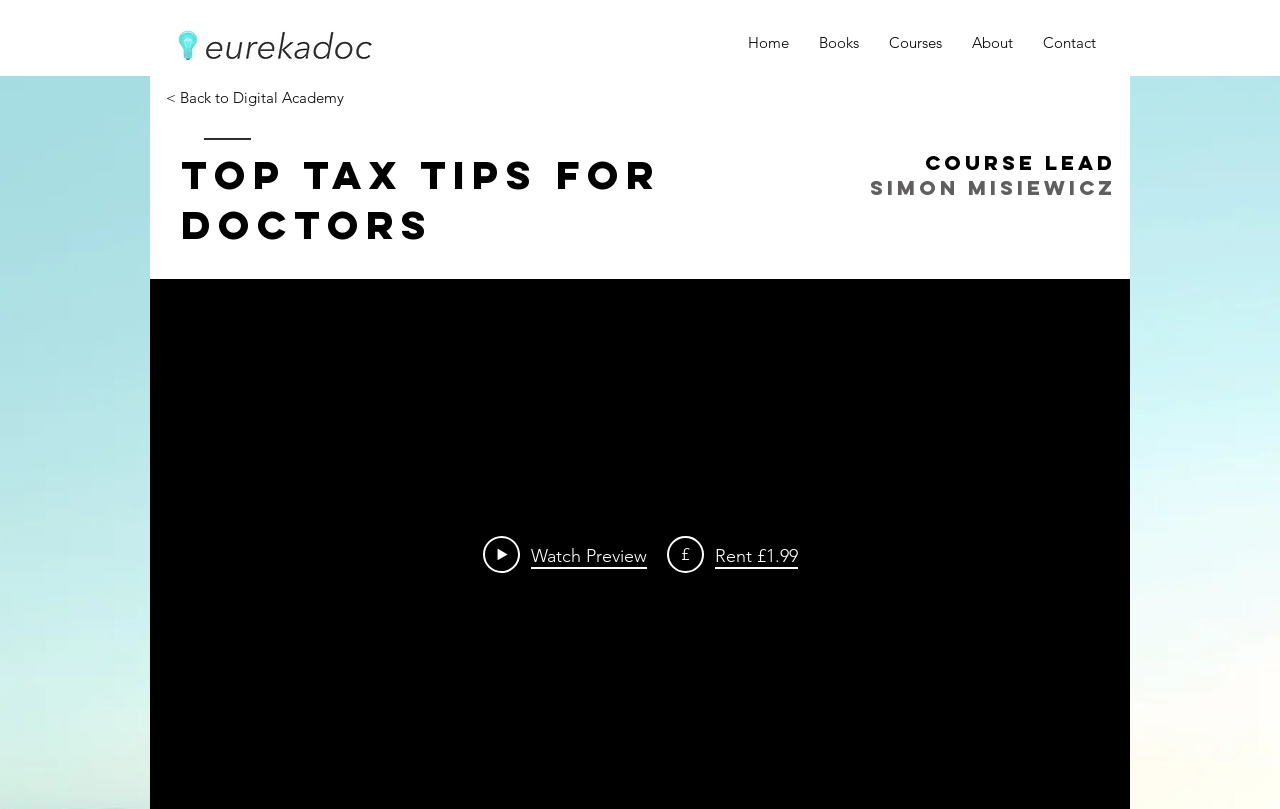Extract the bounding box coordinates of the UI element described: "About". Provide the coordinates in the format [left, top, right, bottom] with values ranging from 0 to 1.

[0.75, 0.022, 0.804, 0.084]